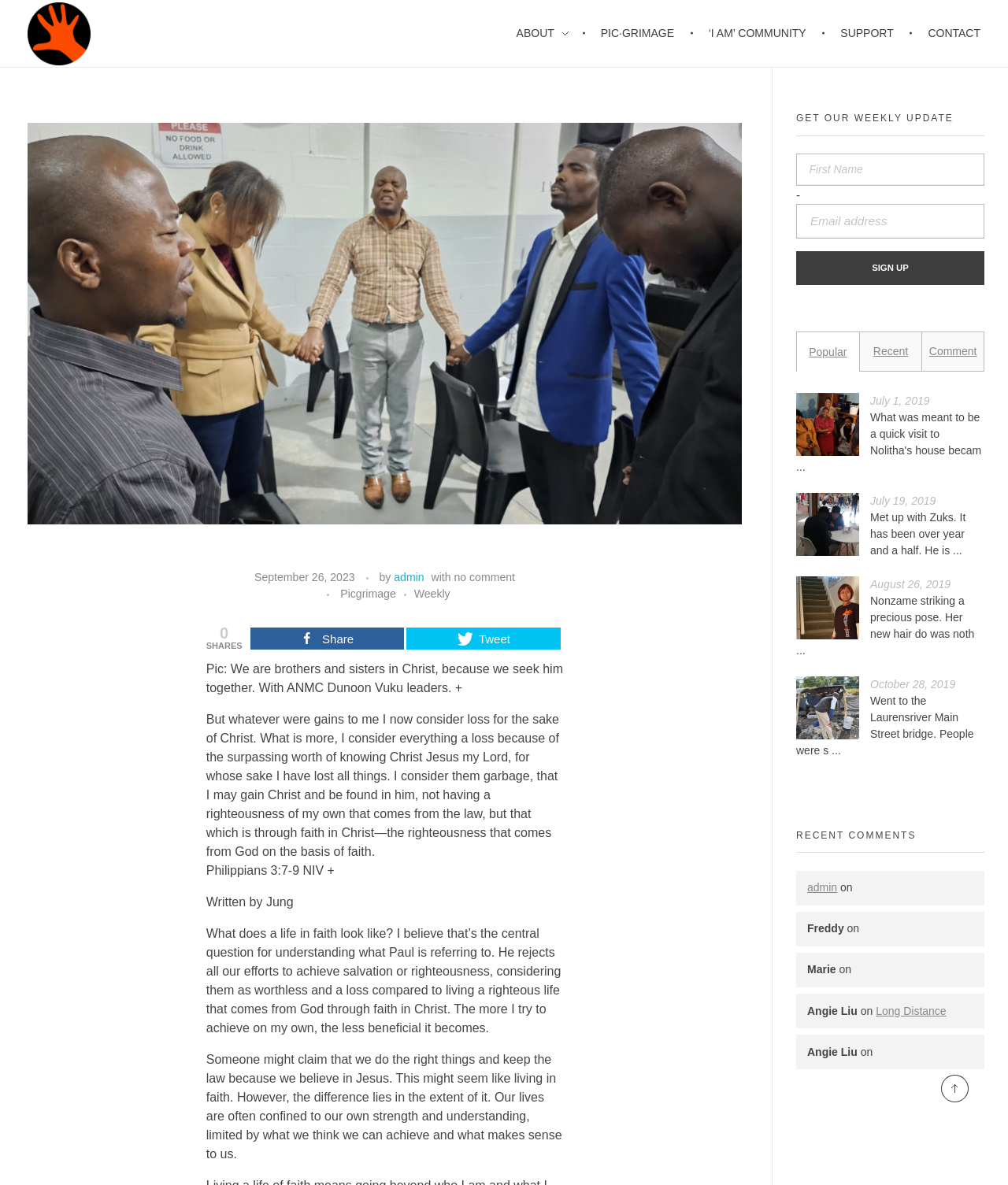Generate a comprehensive description of the webpage content.

This webpage appears to be a blog or article page with a Christian theme. At the top, there is a large image with a caption "Pic: We are brothers and sisters in Christ, because we seek him together. With ANMC Dunoon Vuku leaders. + But whatever were gains to me I now consider loss for..." The image is positioned near the top-left corner of the page.

Below the image, there is a heading "So they may hope in Christ" followed by a paragraph of text. To the right of the image, there are several links, including "ABOUT", "‘I AM’ COMMUNITY", "SUPPORT", and "CONTACT".

Further down the page, there is a section with a heading "Philippians 3:7-9 NIV +" followed by a long passage of text. Below this, there are several more paragraphs of text, including one with a heading "What does a life in faith look like?".

On the right-hand side of the page, there is a section with a heading "GET OUR WEEKLY UPDATE" and a form to sign up for a newsletter. Below this, there are links to "Popular", "Recent", and "Comment" articles.

The main content of the page is a series of articles or blog posts, each with an image, a date, and a short passage of text. There are four articles in total, each with a different image and text. The articles are positioned in a vertical column, with the most recent one at the top.

At the bottom of the page, there is a section with a heading "RECENT COMMENTS" and a list of comments from users, including their names and the dates they commented.